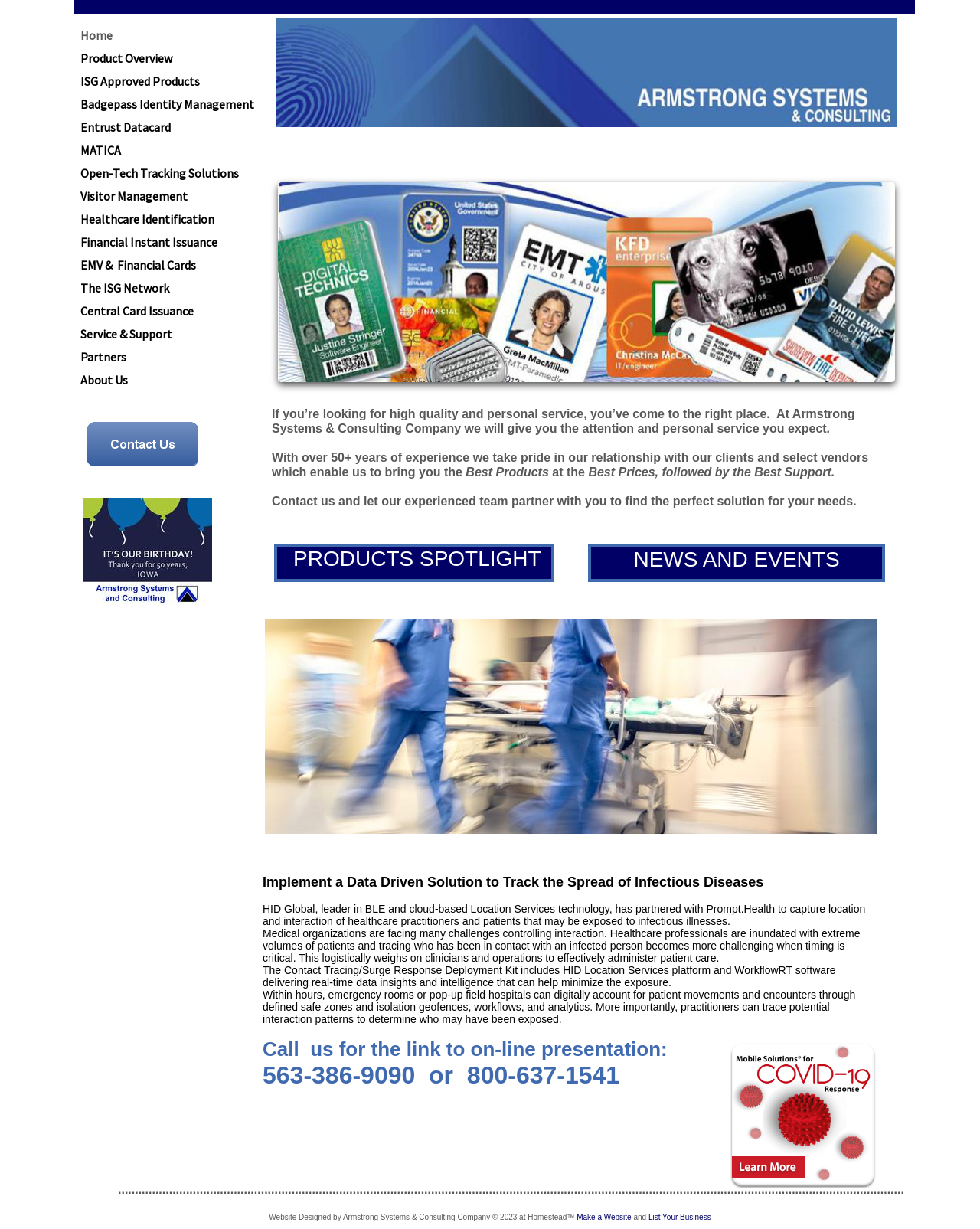Answer the following inquiry with a single word or phrase:
What is the company name?

Armstrong Systems & Consulting Company